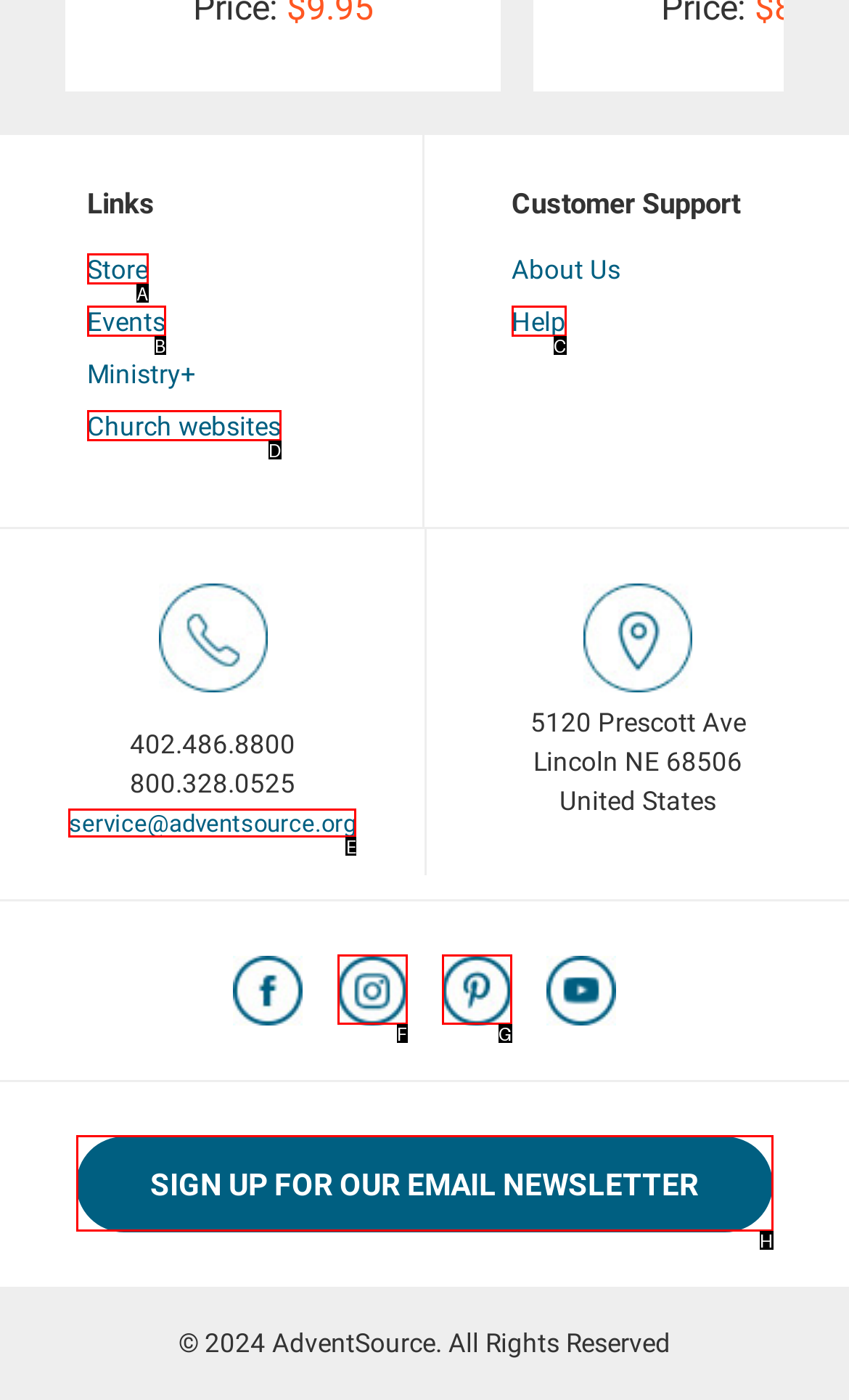Using the description: Store, find the HTML element that matches it. Answer with the letter of the chosen option.

A